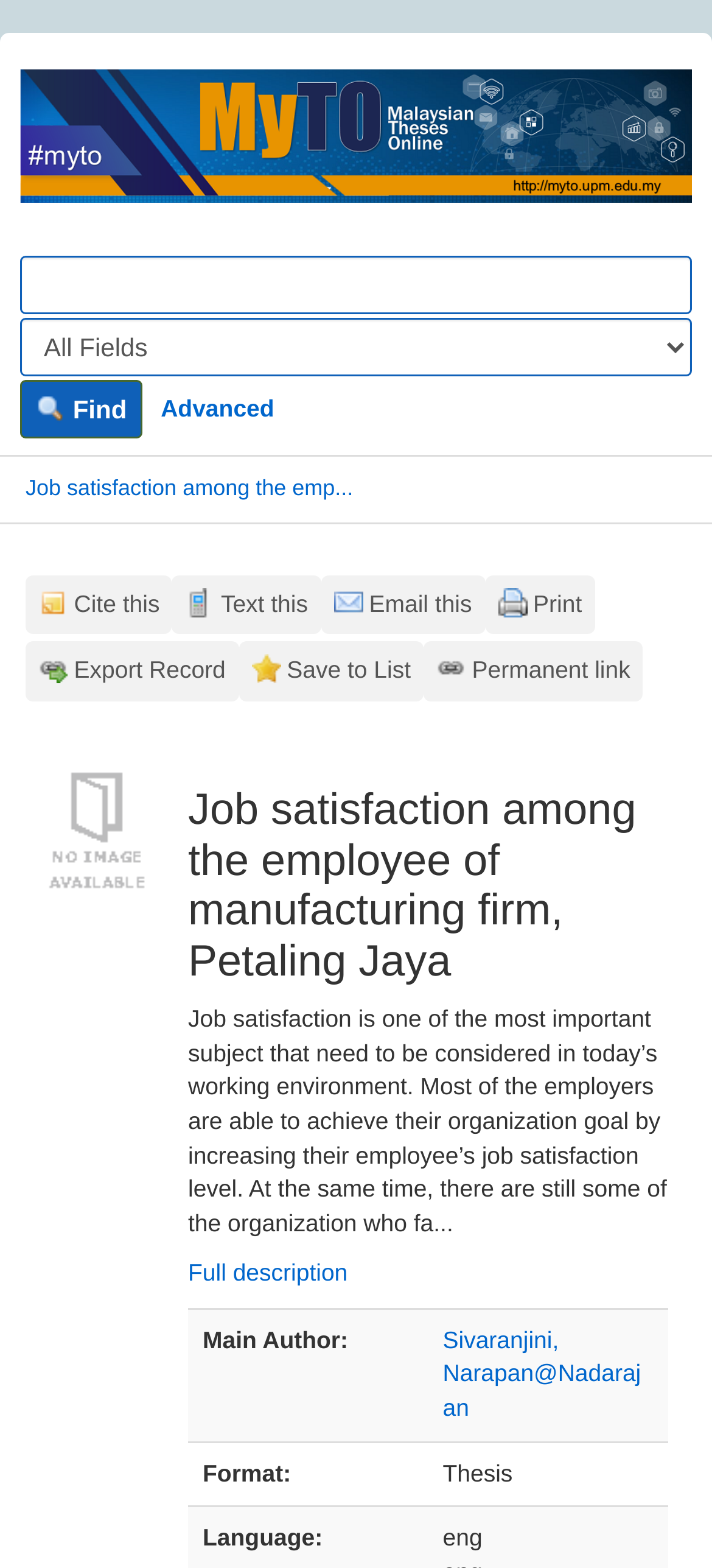Please find the bounding box coordinates of the element that you should click to achieve the following instruction: "Click on the 'Find' button". The coordinates should be presented as four float numbers between 0 and 1: [left, top, right, bottom].

[0.028, 0.242, 0.201, 0.279]